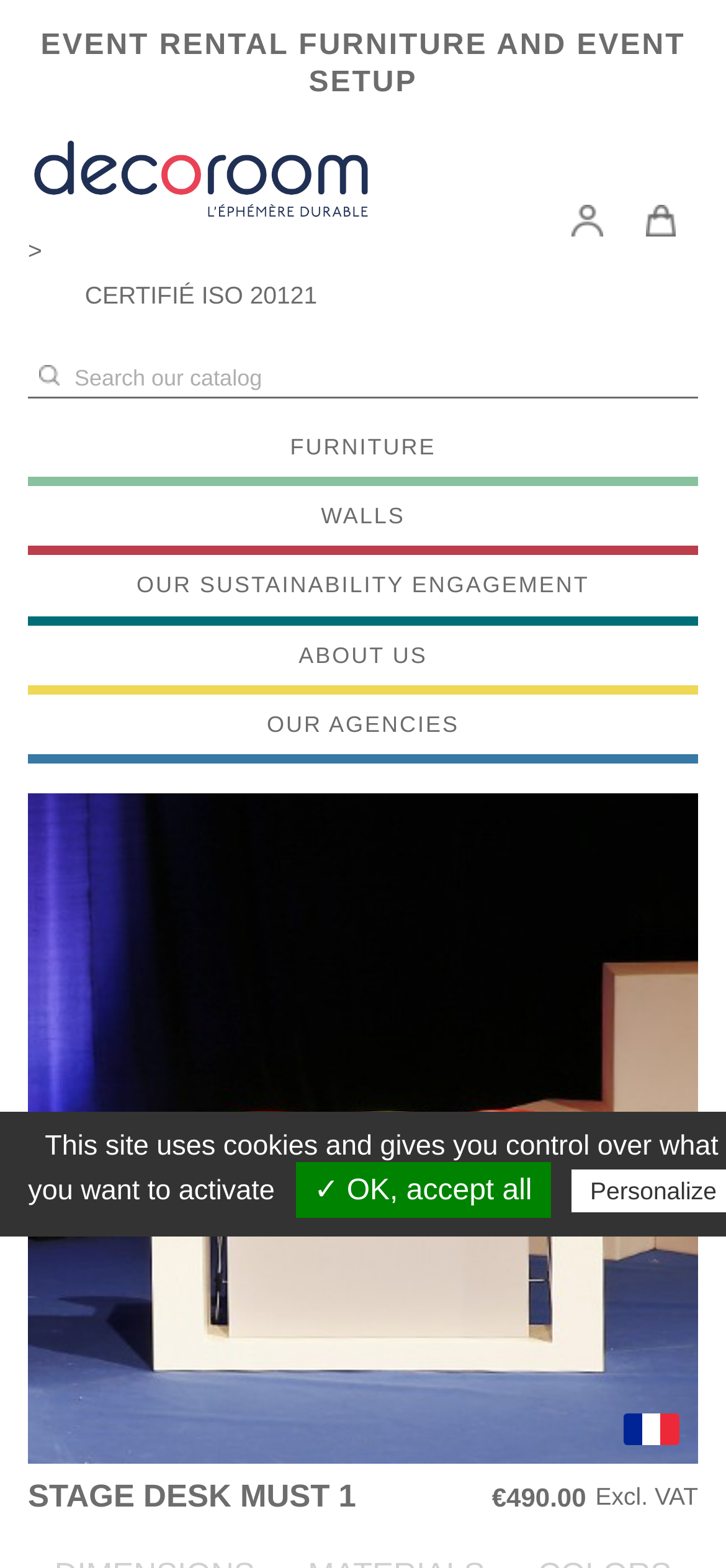Identify the primary heading of the webpage and provide its text.

STAGE DESK MUST 1